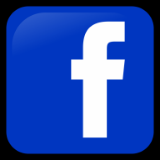What is at the center of the Facebook logo?
Refer to the image and give a detailed answer to the query.

The Facebook logo features a white lowercase 'f' at its center, which is a distinctive element of the icon.